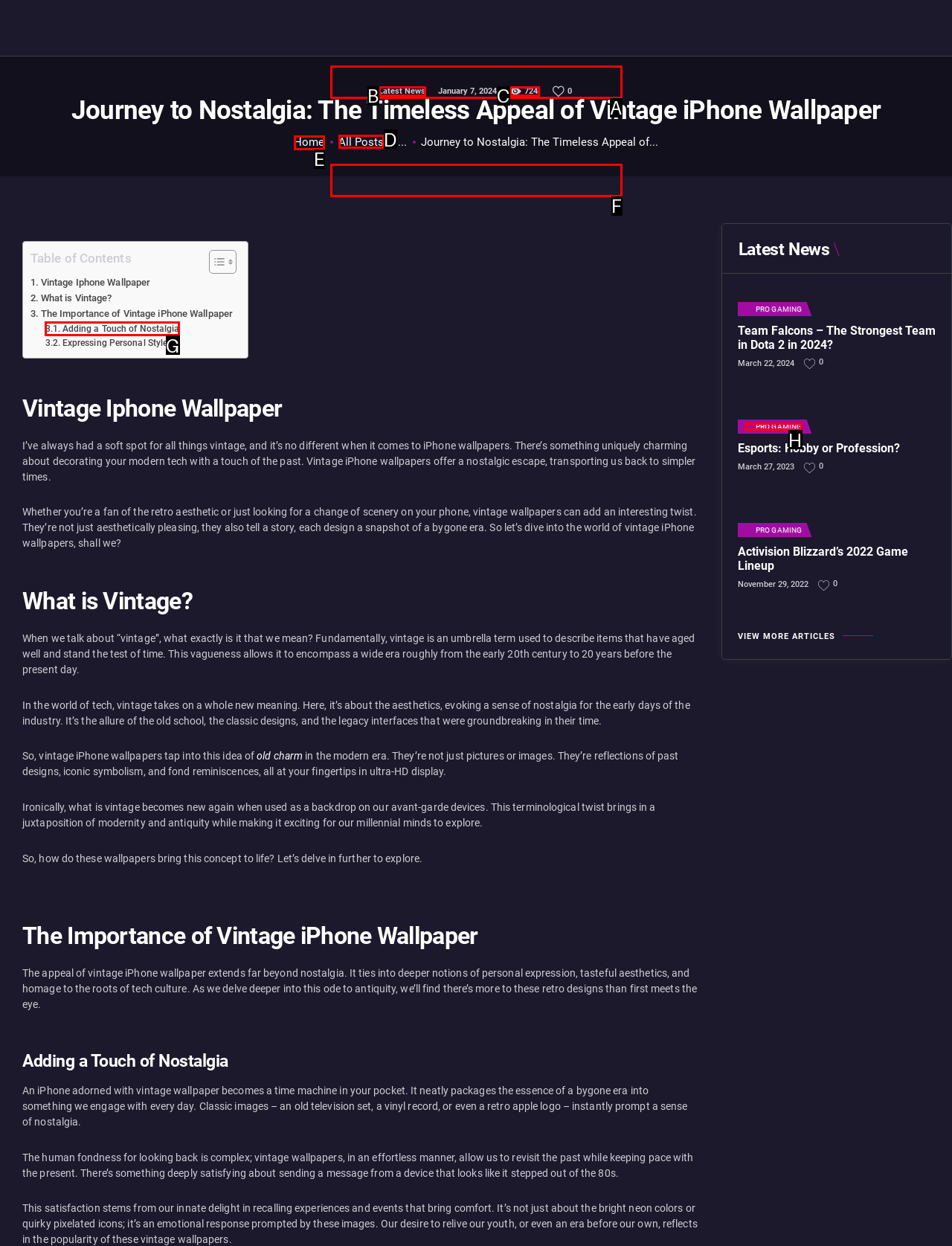From the given options, tell me which letter should be clicked to complete this task: Click on 'HOME'
Answer with the letter only.

E